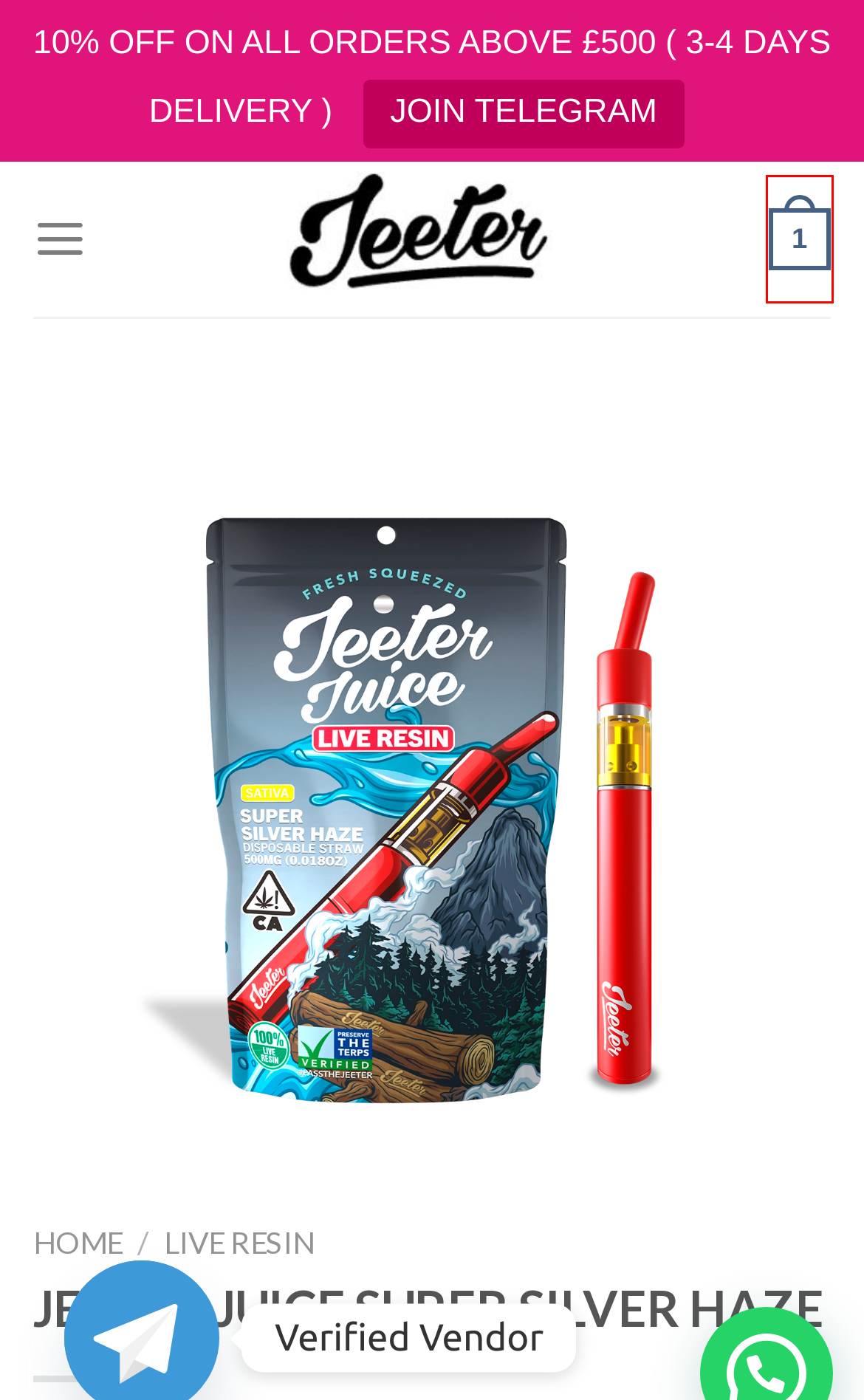Evaluate the webpage screenshot and identify the element within the red bounding box. Select the webpage description that best fits the new webpage after clicking the highlighted element. Here are the candidates:
A. jeeter juice live resin Archives - Jeeter Juice UK
B. LIVE RESIN Archives - Jeeter Juice UK
C. jeeter live resin Archives - Jeeter Juice UK
D. BEST JEETER JUICE 1
E. BEST JEETER JUICE UK 2
F. JEETER GRAPEFRUIT ROMULAN - Jeeter Juice UK
G. Cart - Jeeter Juice UK
H. Home - Jeeter Juice UK

G